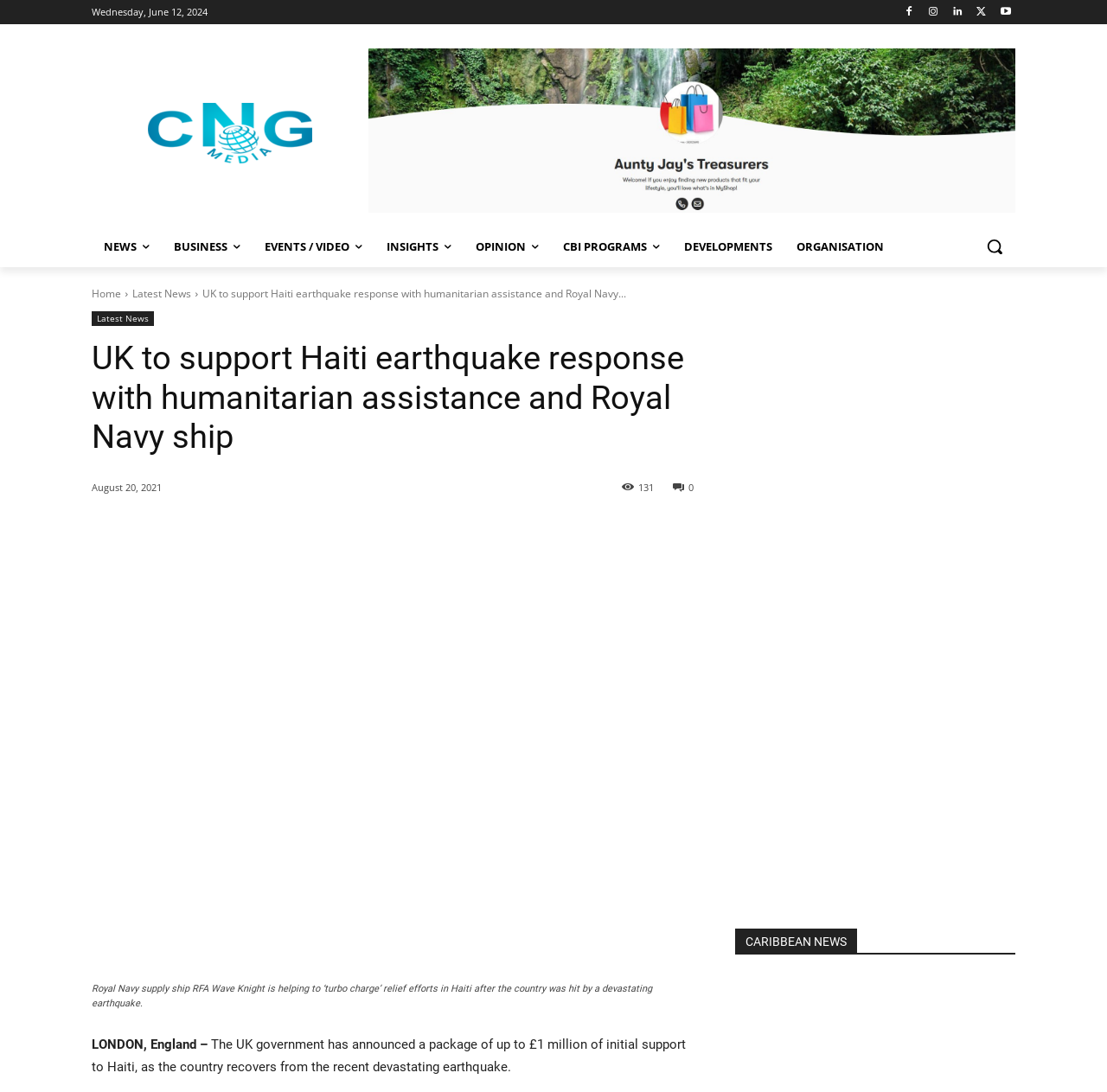Please find the bounding box coordinates (top-left x, top-left y, bottom-right x, bottom-right y) in the screenshot for the UI element described as follows: Latest News

[0.12, 0.262, 0.173, 0.276]